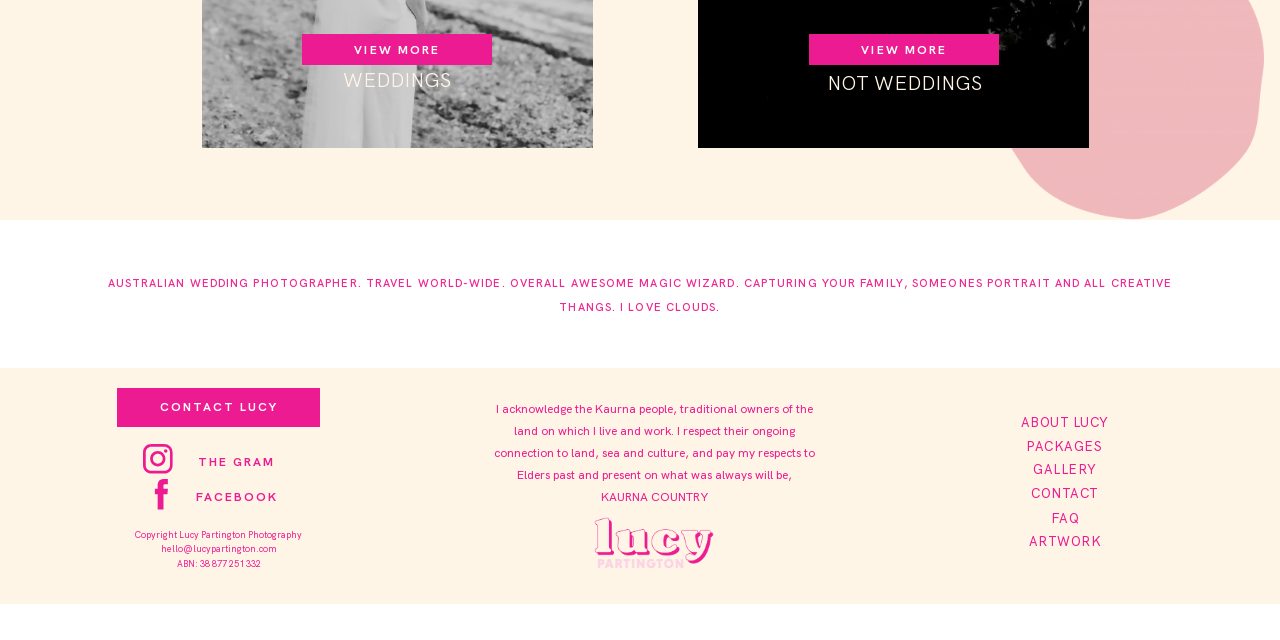Extract the bounding box coordinates of the UI element described by: "Home". The coordinates should include four float numbers ranging from 0 to 1, e.g., [left, top, right, bottom].

None